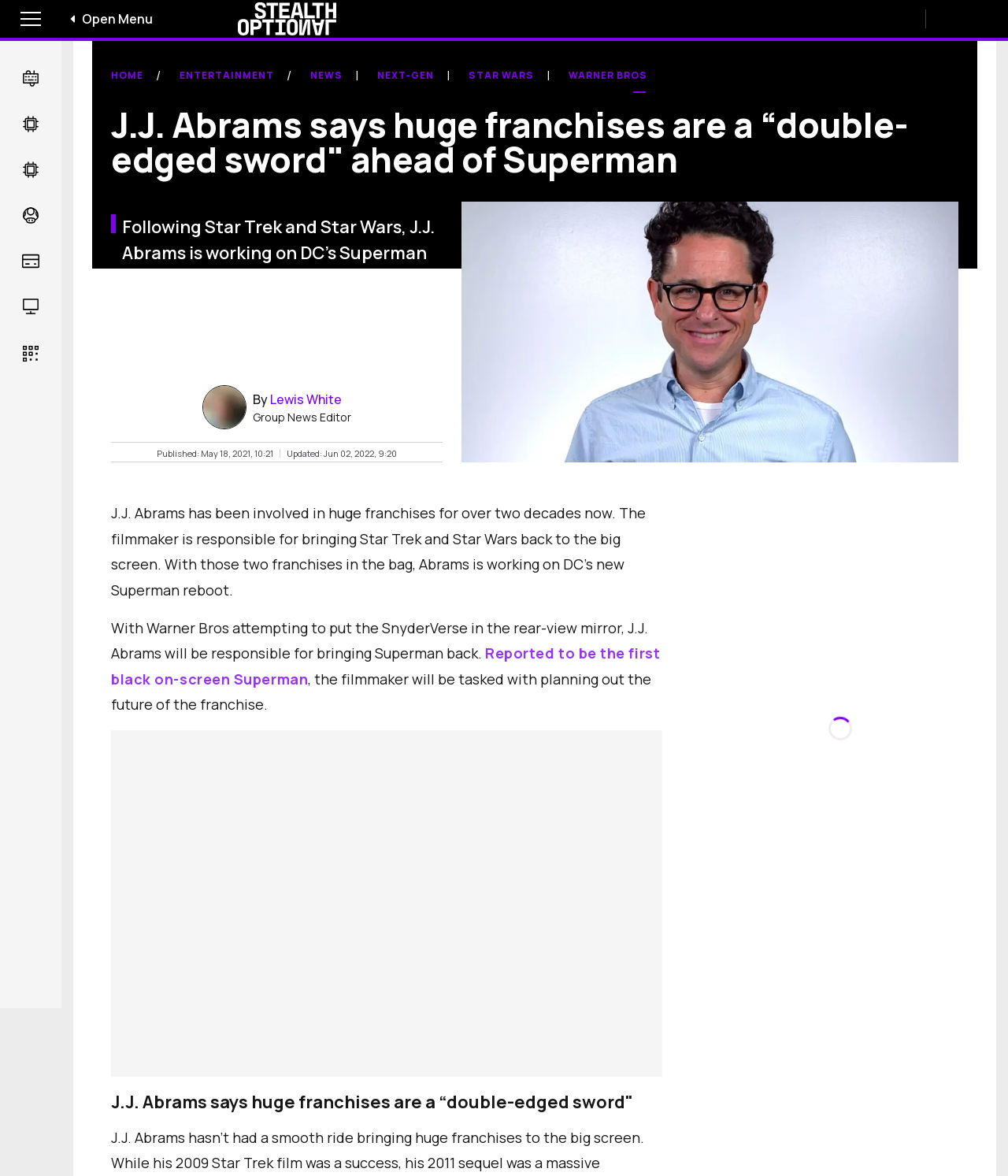Summarize the webpage with intricate details.

The webpage appears to be an article about J.J. Abrams' thoughts on huge franchises, specifically in the context of his upcoming Superman reboot. At the top left corner, there is a toggle menu button with an accompanying image. Next to it is the Stealth Optional logo, which is also a link. 

Below the logo, there are several navigation links, including Hardware, Tech, Software/Apps, Gaming, Buying Guides, and Virtual Reality, each with its own icon. These links are aligned horizontally and take up a significant portion of the top section of the page.

The main content of the article begins with a heading that repeats the title of the webpage. Below the heading, there is a byline with the author's name, Lewis White, and his title, Group News Editor. The publication and update dates are also displayed.

The article itself is divided into several paragraphs, with the first paragraph discussing Warner Bros' attempt to move on from the SnyderVerse and J.J. Abrams' role in bringing Superman back. The second paragraph mentions that the new Superman will be the first black on-screen Superman and that Abrams will be responsible for planning the future of the franchise.

There is a large image that takes up most of the right side of the page, spanning from the top to the bottom. At the bottom of the page, there is another heading that repeats the title of the webpage.